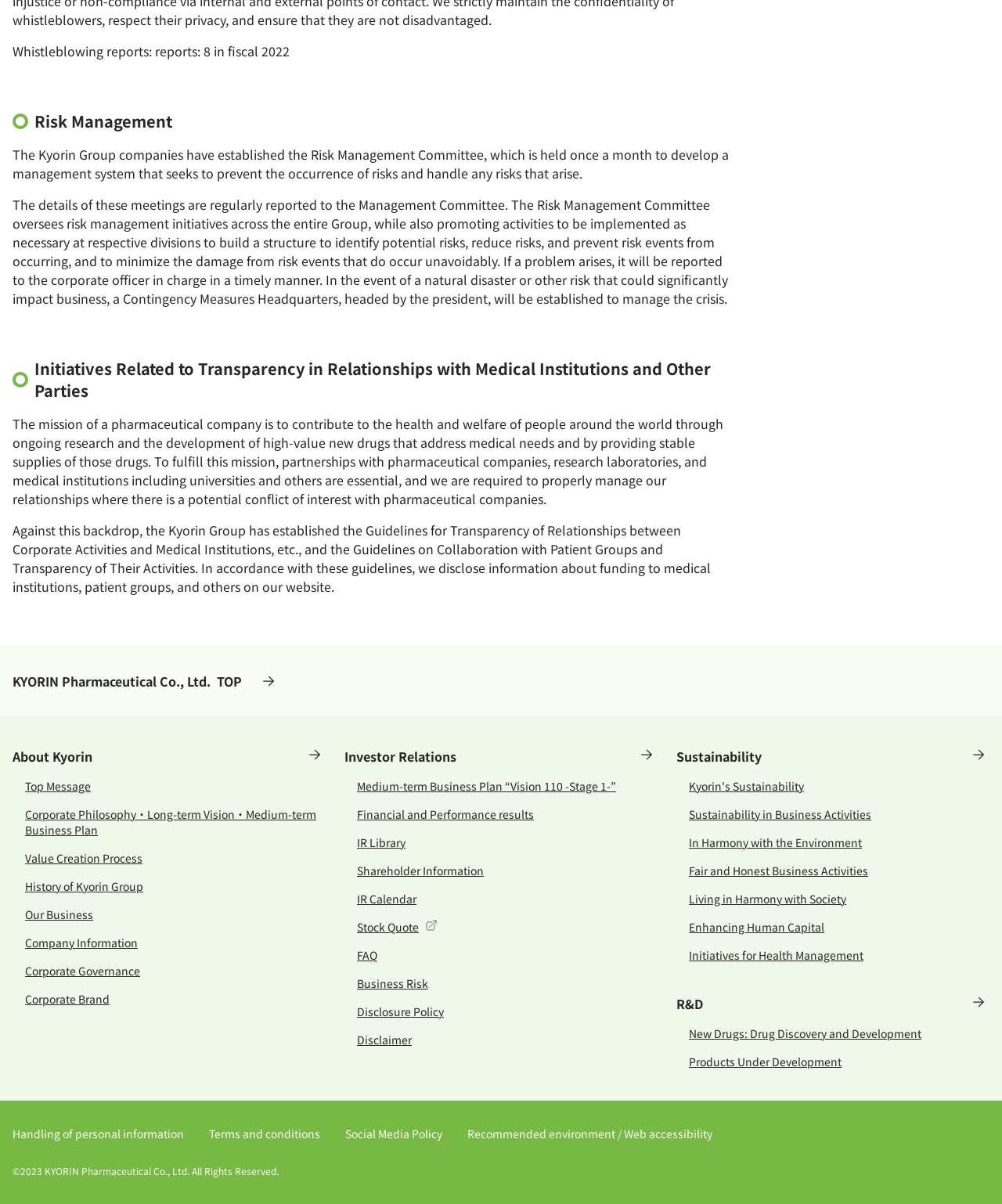Refer to the image and provide an in-depth answer to the question: 
What is the purpose of the Risk Management Committee?

Based on the StaticText element with the text 'The Kyorin Group companies have established the Risk Management Committee, which is held once a month to develop a management system that seeks to prevent the occurrence of risks and handle any risks that arise.', it can be inferred that the purpose of the Risk Management Committee is to prevent and handle risks.